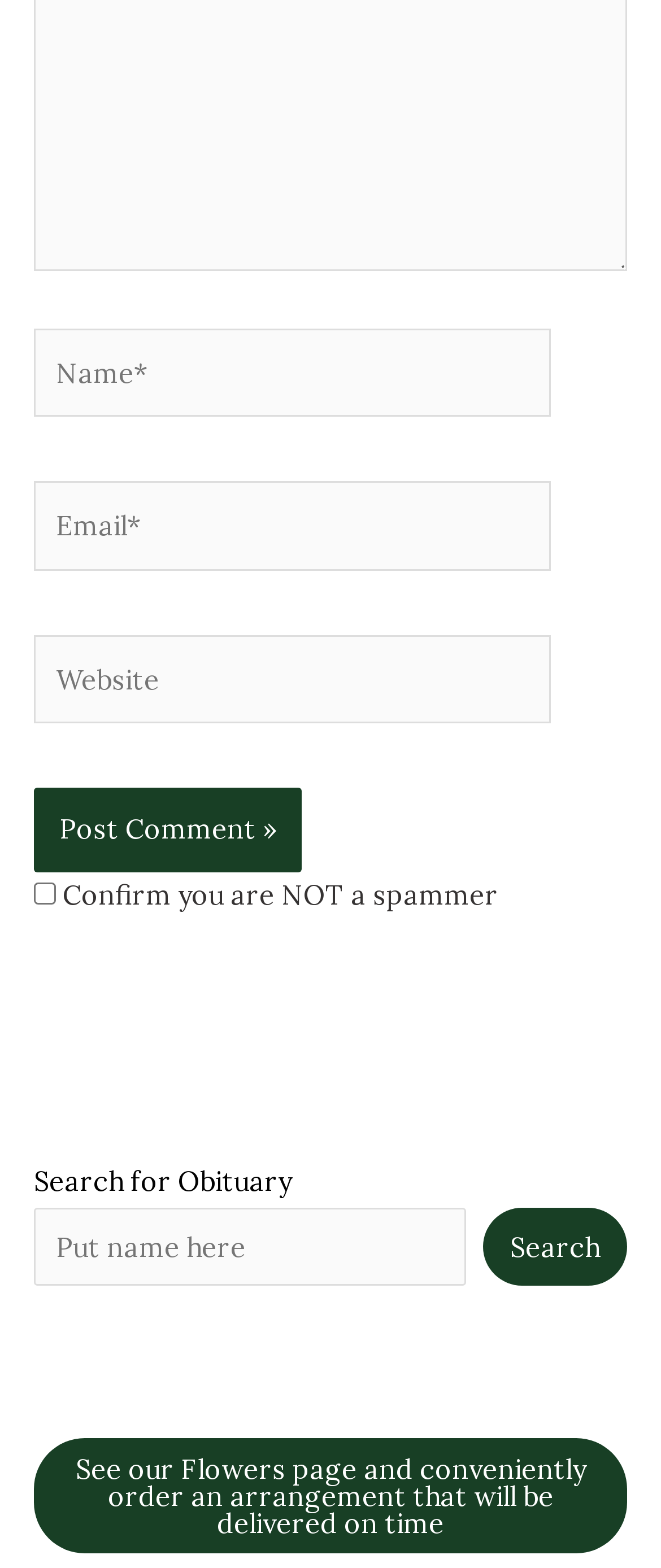What is the link at the bottom of the page for?
Analyze the screenshot and provide a detailed answer to the question.

The link at the bottom of the page is labeled 'See our Flowers page and conveniently order an arrangement that will be delivered on time', suggesting that it is used to order flowers, likely for obituaries or memorials.